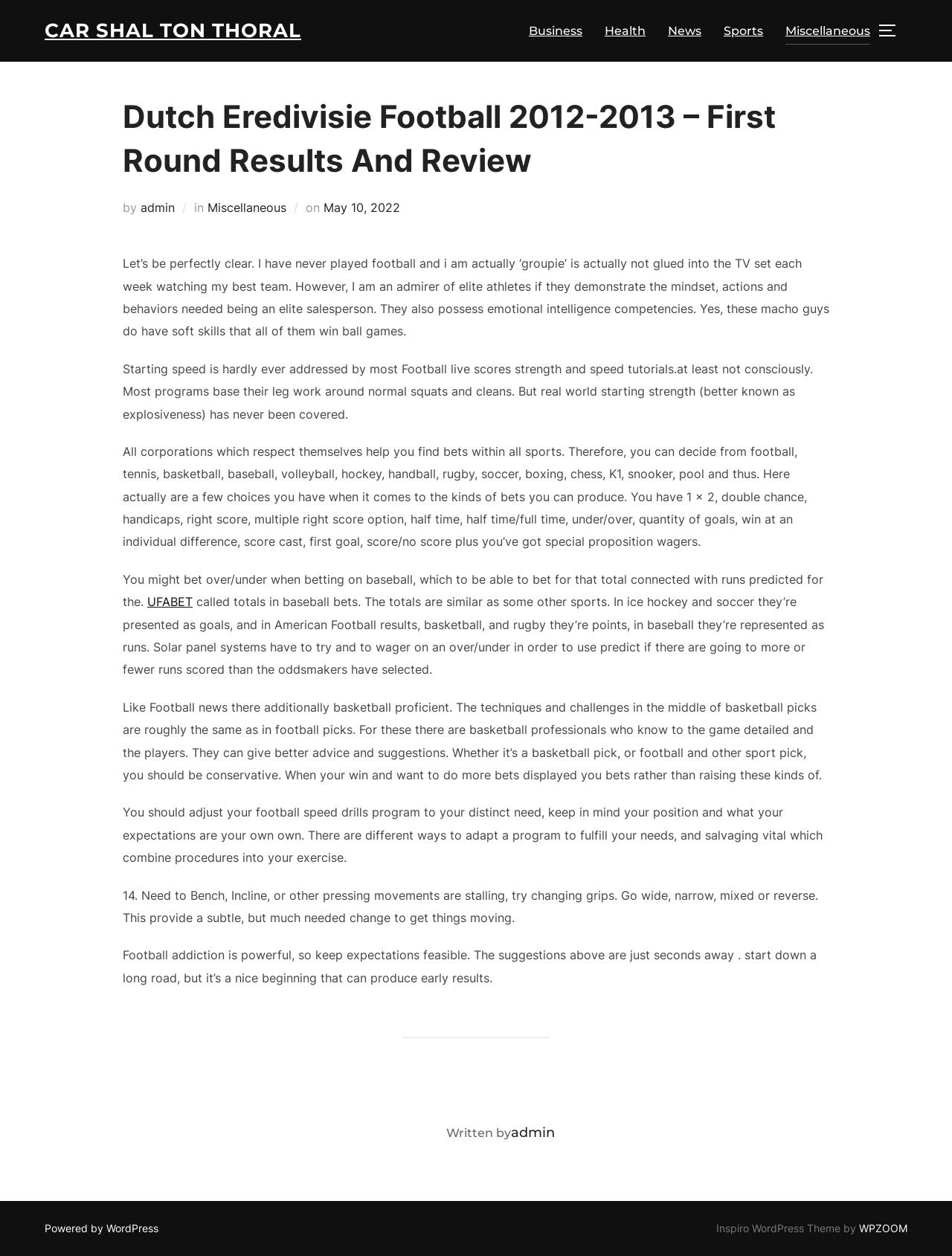What is the purpose of the article?
Please provide a single word or phrase as your answer based on the image.

To analyze football